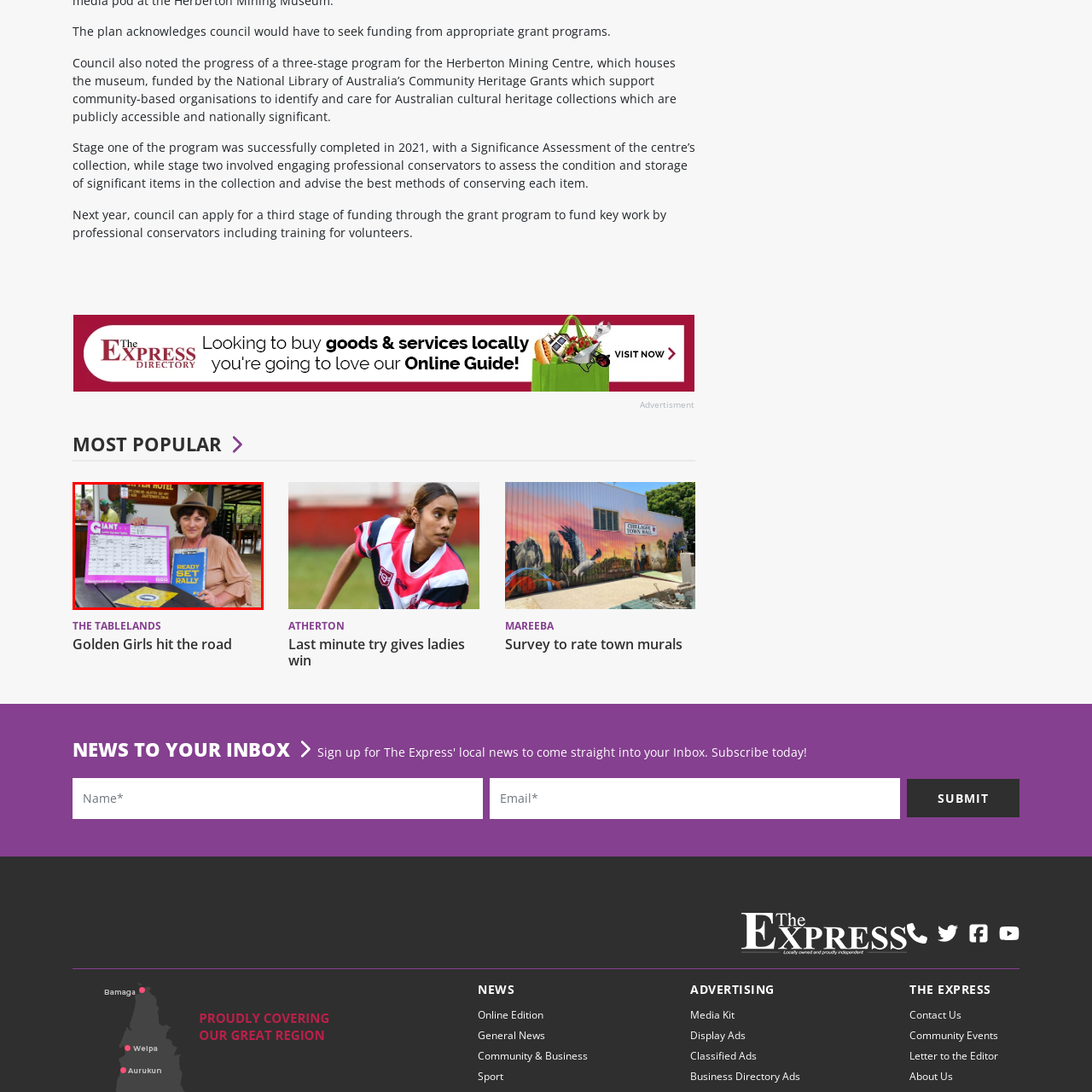Please provide a comprehensive description of the image highlighted by the red bounding box.

In the image, a woman is seated at a table outside the Julatten Hotel, displaying enthusiasm for an upcoming event. She holds a bright purple "Giant" sheet, likely highlighting details related to the rally, alongside a blue booklet titled "READY SET RALLY." The setting features a casual atmosphere with out-of-focus patrons enjoying the day in the background, hinting at a community spirit. This scene captures the essence of local engagement, as the woman prepares for a fundraising event ahead of the Spring Shitbox Rally, demonstrating her dedication to the cause and the vibrant social life of the Julatten area.